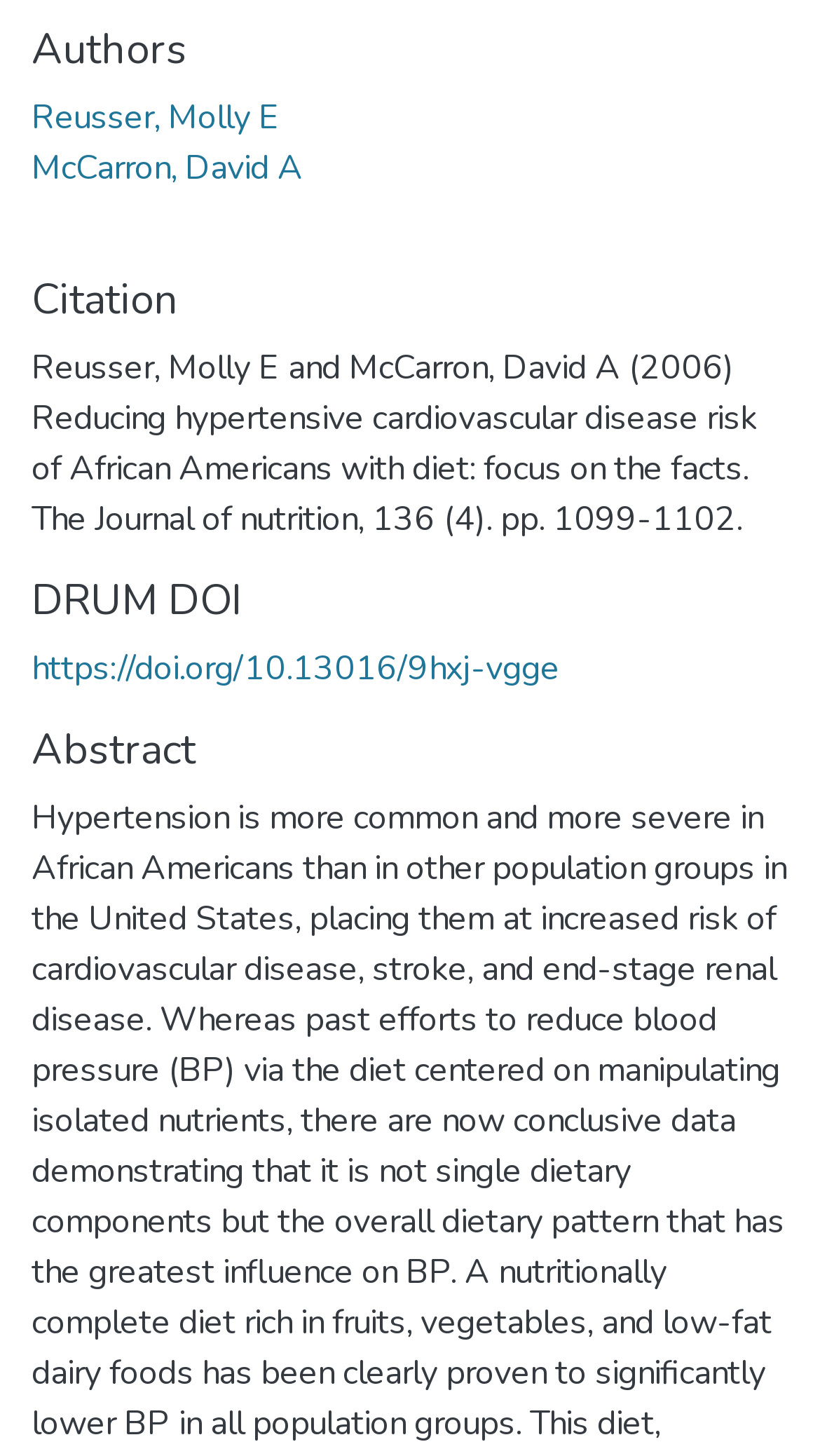Locate the bounding box of the UI element described in the following text: "McCarron, David A".

[0.038, 0.1, 0.369, 0.132]